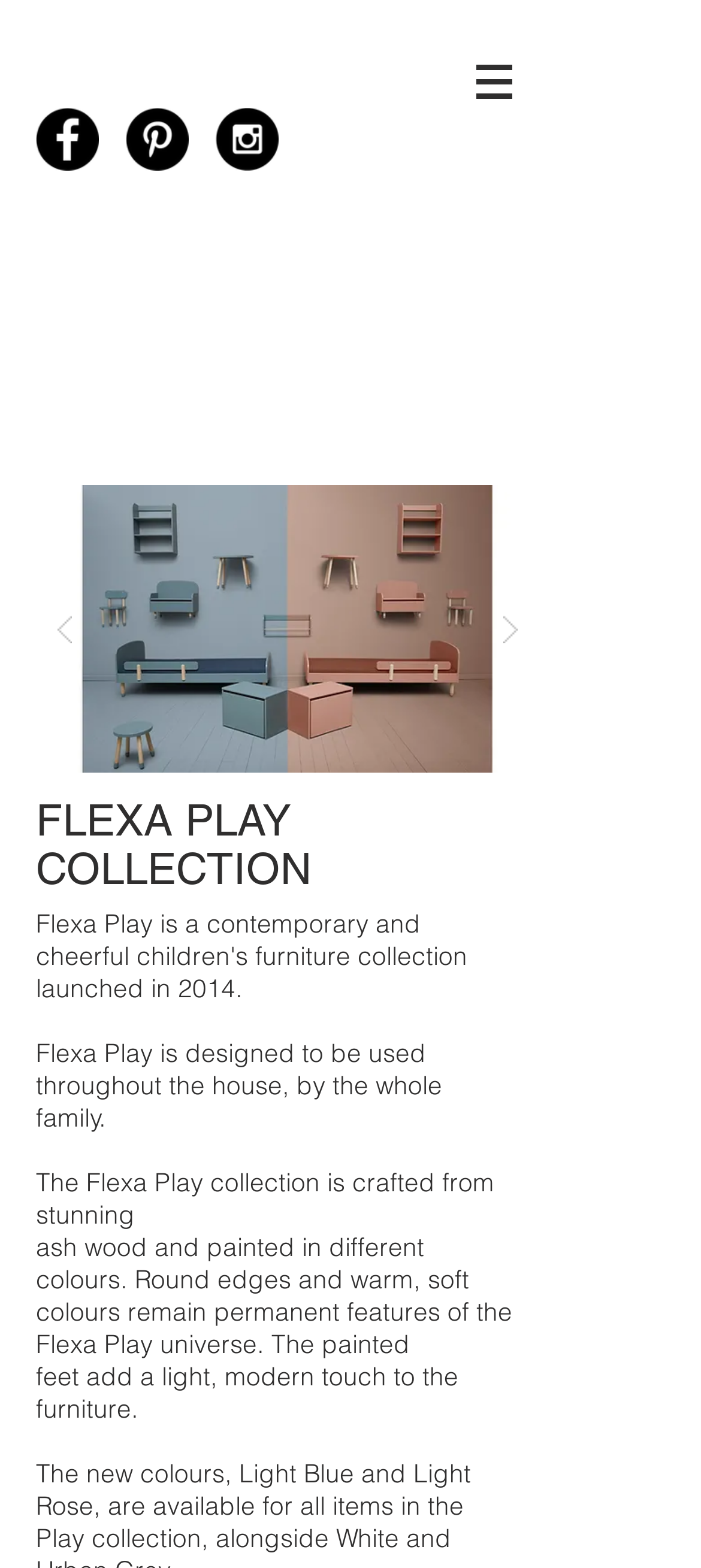How many social media links are there?
With the help of the image, please provide a detailed response to the question.

I can see that there are three link elements with no text, which are likely social media links, under the list element 'Bjælke til sociale medier'.